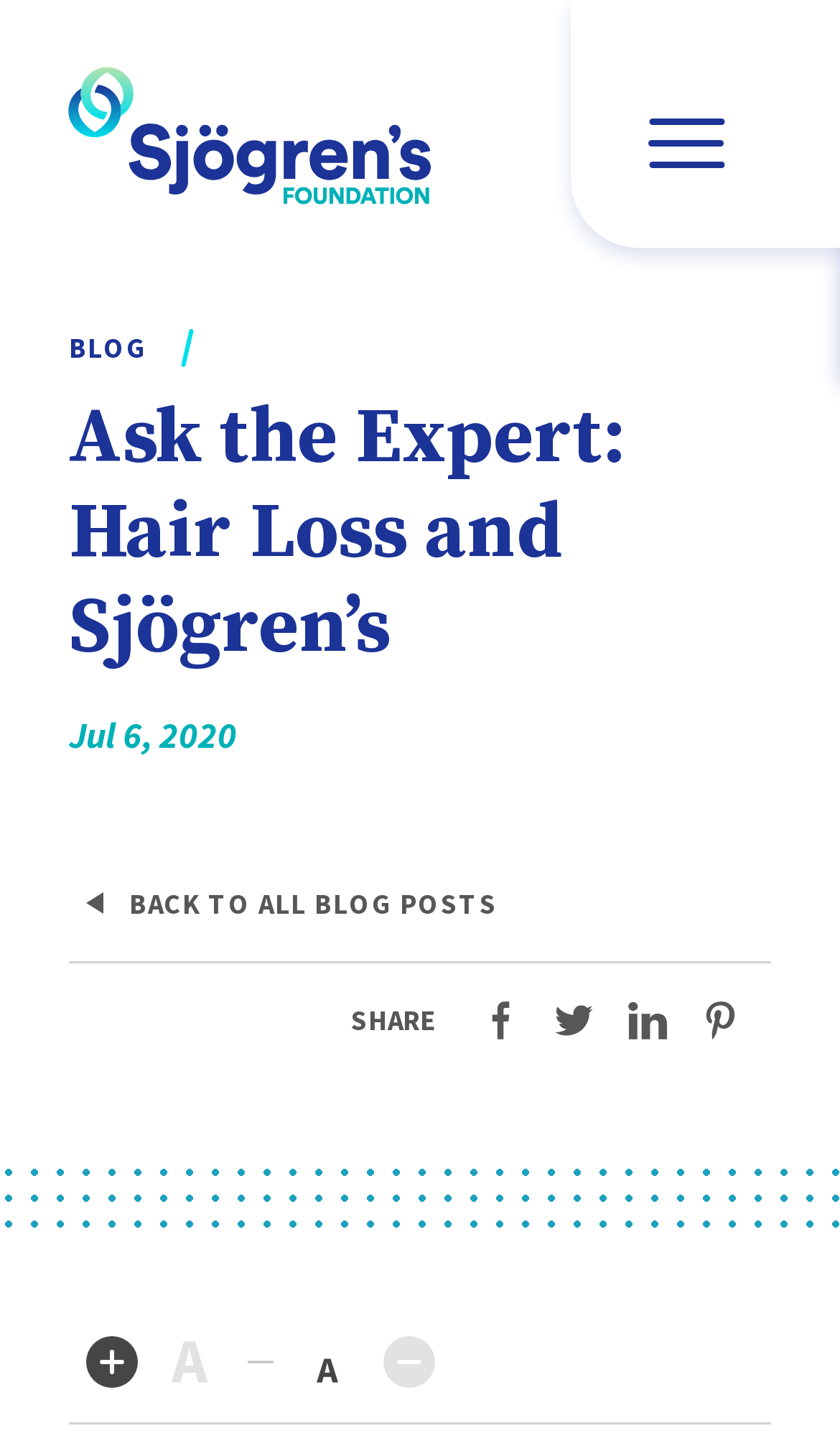Can you find and provide the title of the webpage?

Ask the Expert: Hair Loss and Sjögren’s